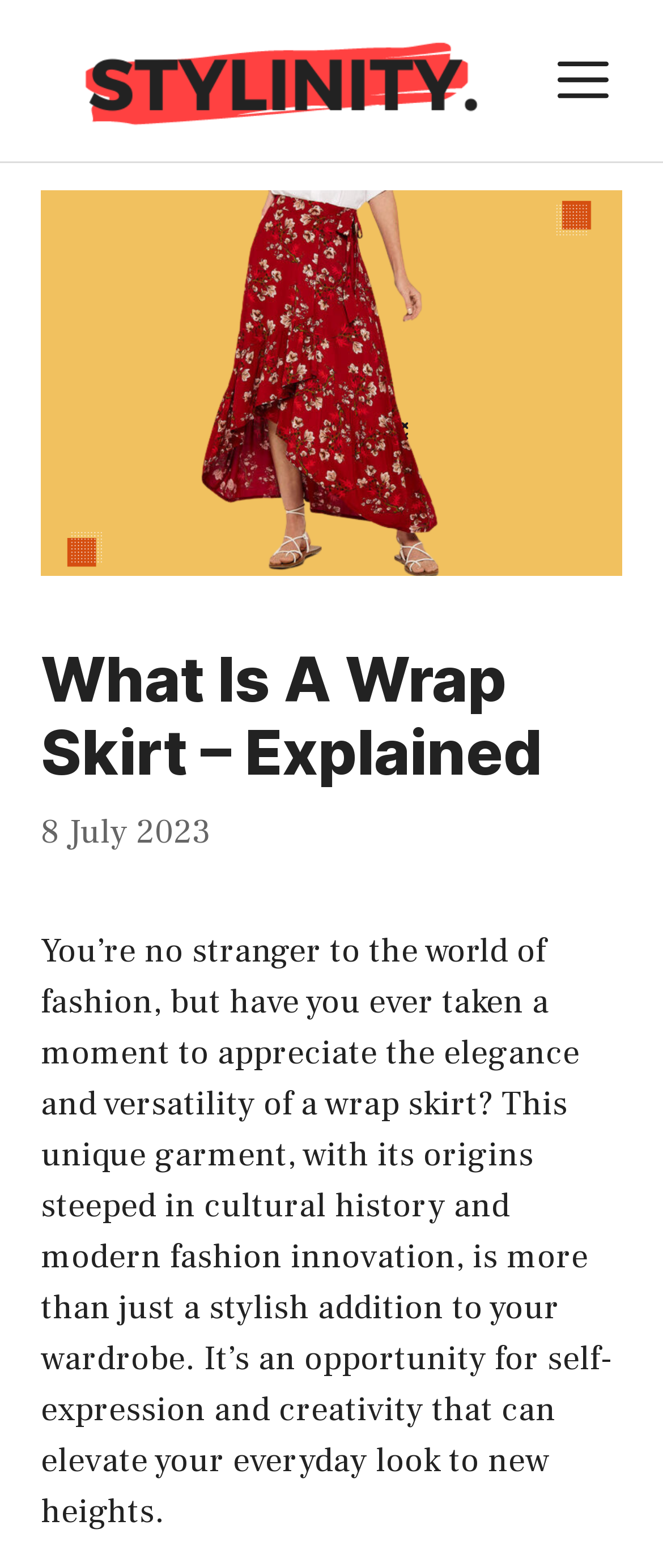Please give a succinct answer using a single word or phrase:
What is the name of the website?

Stylinity